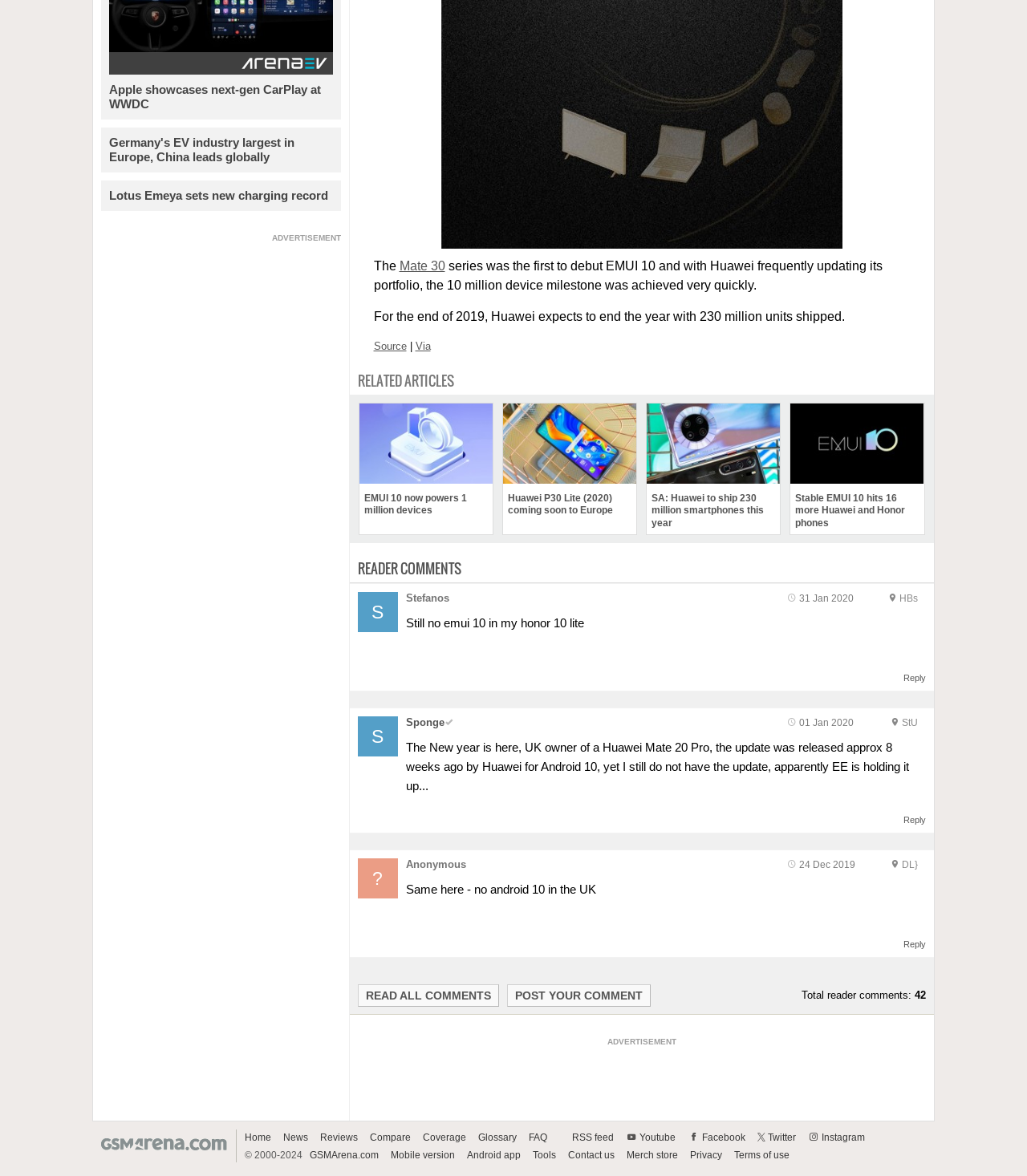Use a single word or phrase to answer the question:
How many Huawei and Honor phones received stable EMUI 10?

16